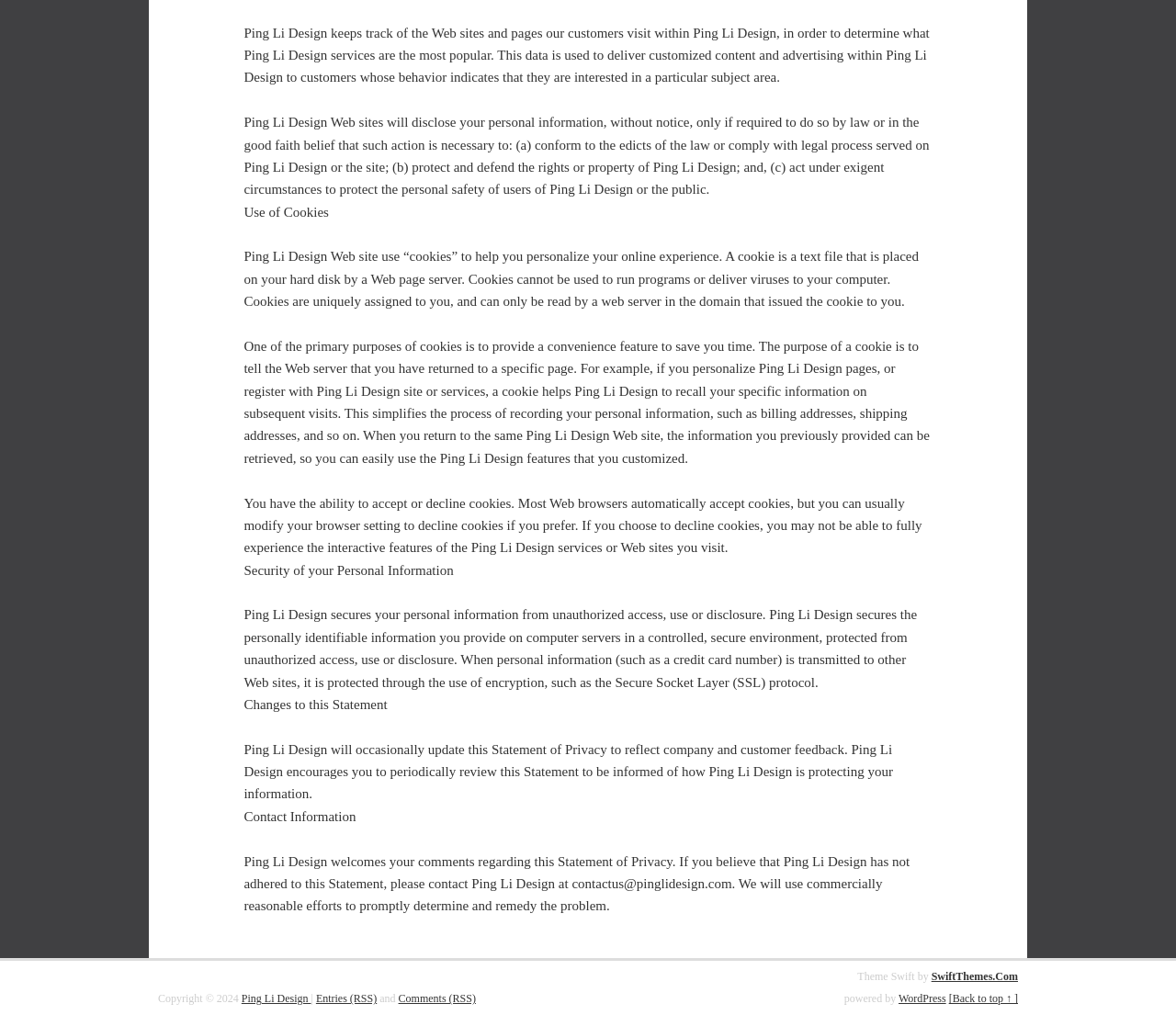What is the purpose of cookies on Ping Li Design?
Please answer the question with as much detail as possible using the screenshot.

According to the webpage, cookies are used to provide a convenience feature to save users time. They help recall specific information on subsequent visits, simplifying the process of recording personal information.